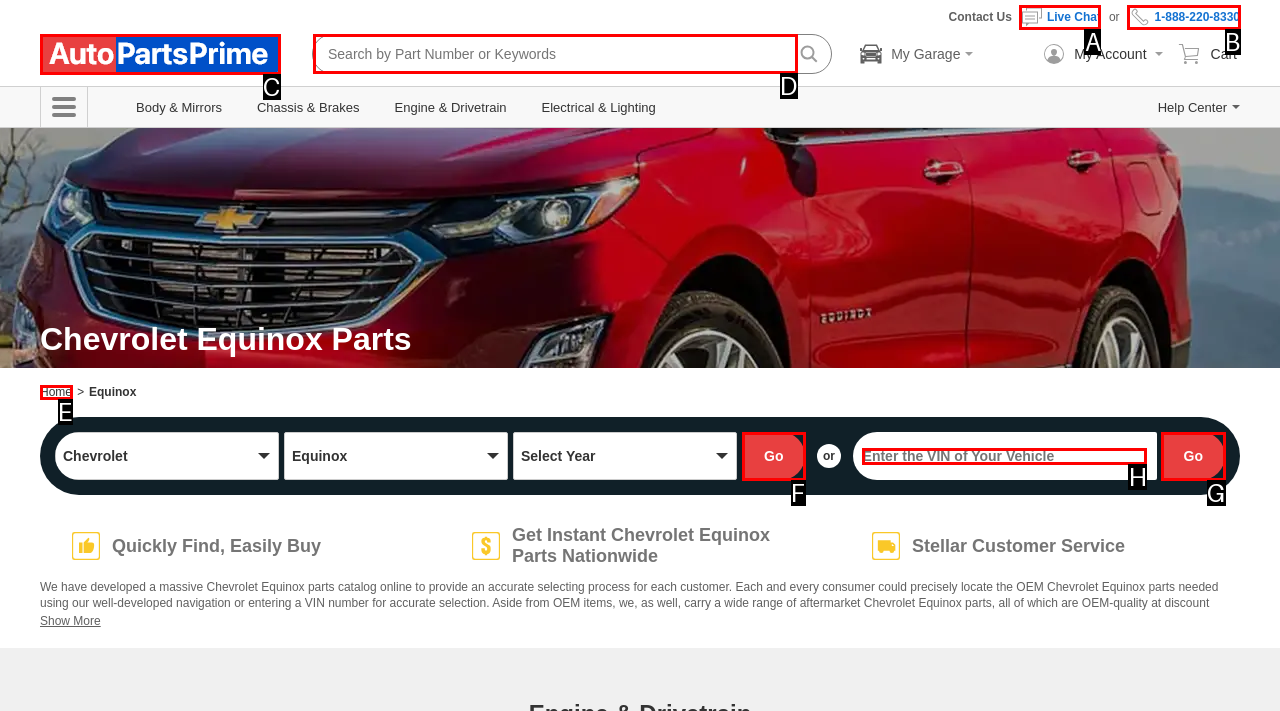Tell me which UI element to click to fulfill the given task: Search by part number or keywords. Respond with the letter of the correct option directly.

D